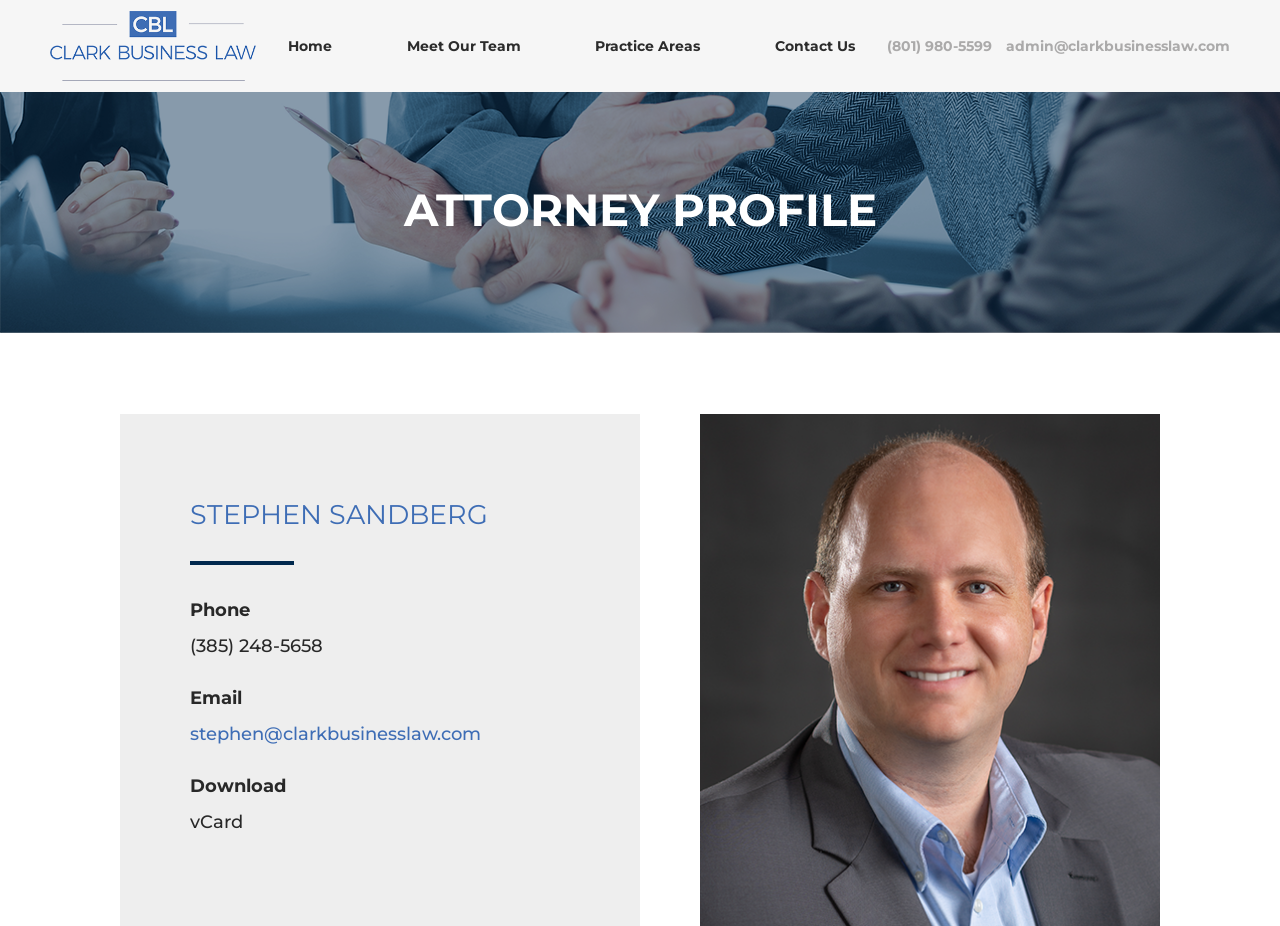Locate the UI element described by Contact Us and provide its bounding box coordinates. Use the format (top-left x, top-left y, bottom-right x, bottom-right y) with all values as floating point numbers between 0 and 1.

[0.605, 0.04, 0.668, 0.06]